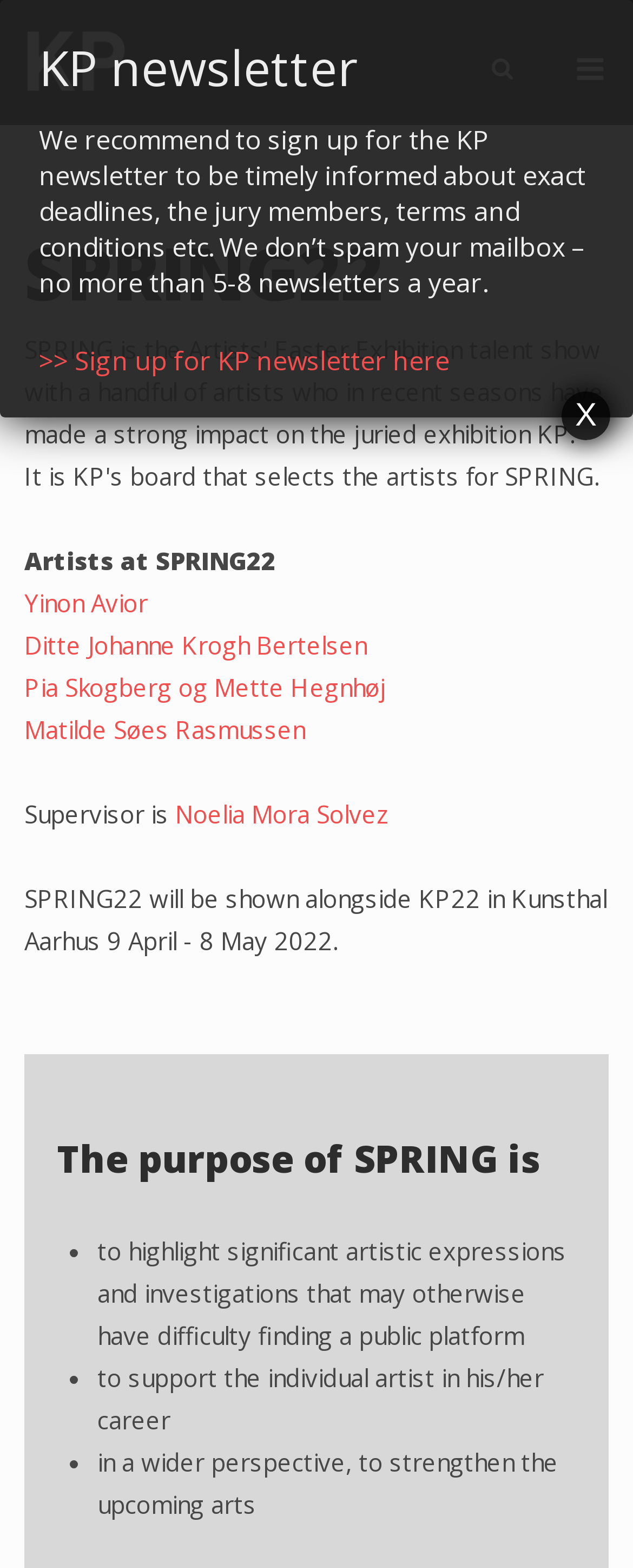Pinpoint the bounding box coordinates of the element that must be clicked to accomplish the following instruction: "View artist Yinon Avior". The coordinates should be in the format of four float numbers between 0 and 1, i.e., [left, top, right, bottom].

[0.038, 0.374, 0.233, 0.394]